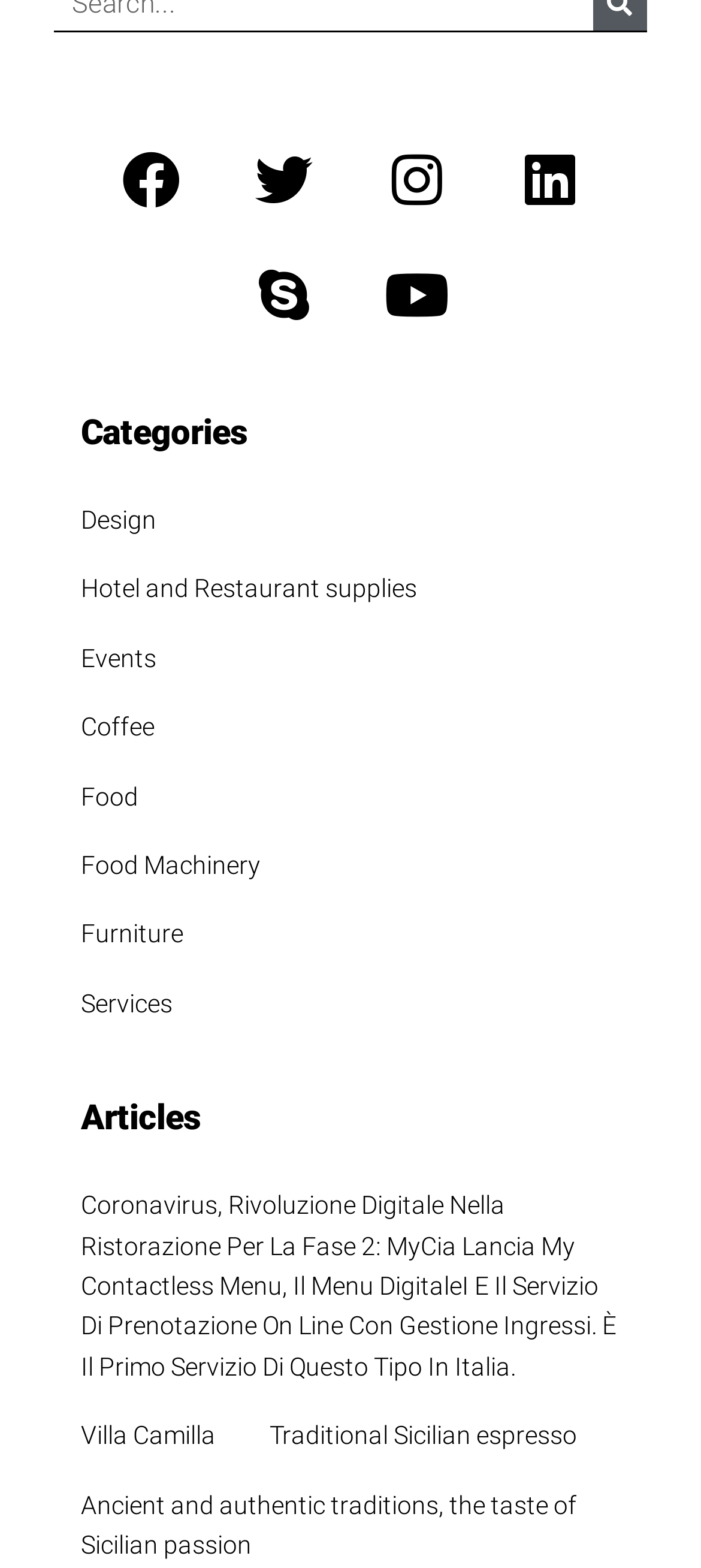Please determine the bounding box coordinates of the clickable area required to carry out the following instruction: "Visit Villa Camilla page". The coordinates must be four float numbers between 0 and 1, represented as [left, top, right, bottom].

[0.077, 0.894, 0.346, 0.938]